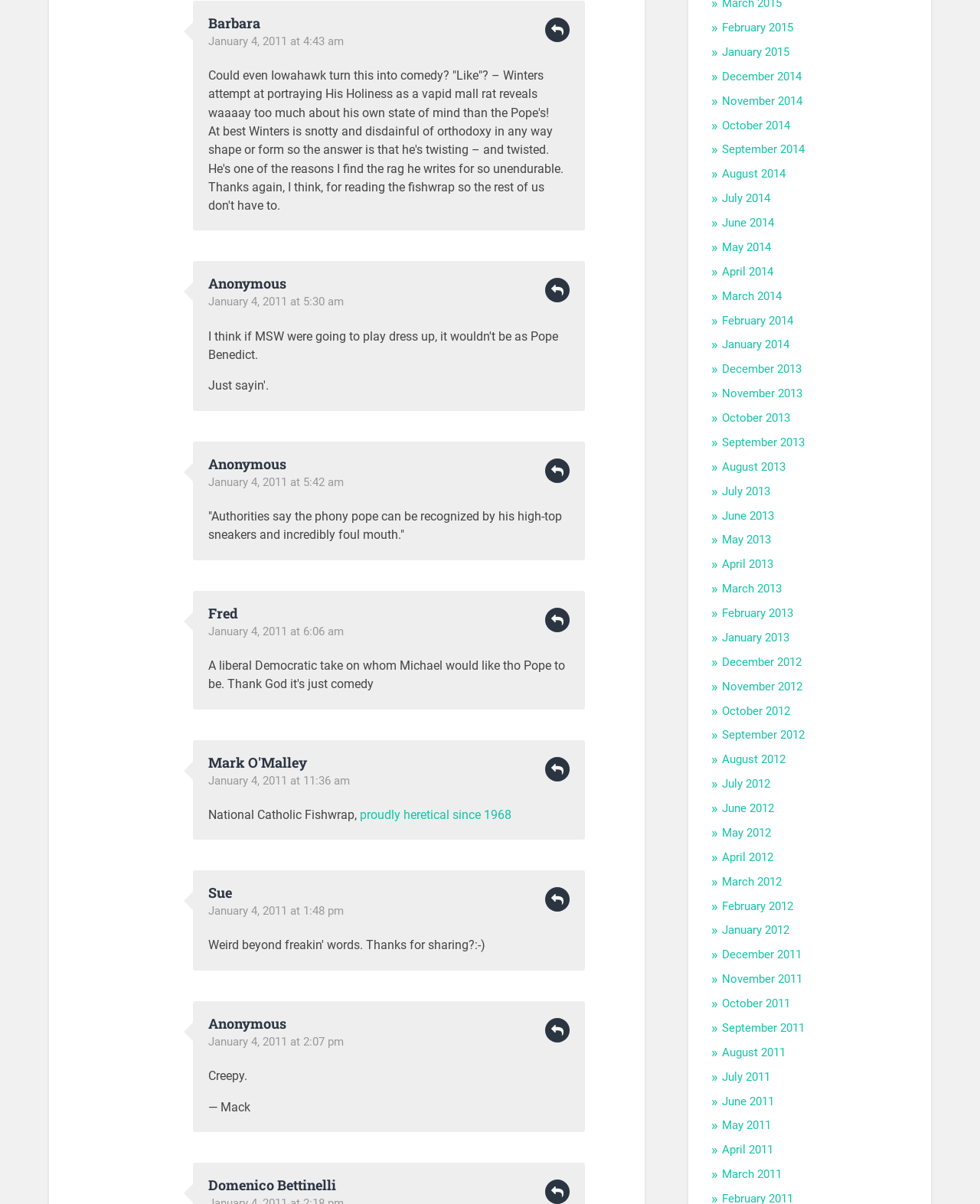Determine the bounding box coordinates of the element that should be clicked to execute the following command: "Reply to Barbara".

[0.556, 0.014, 0.581, 0.035]